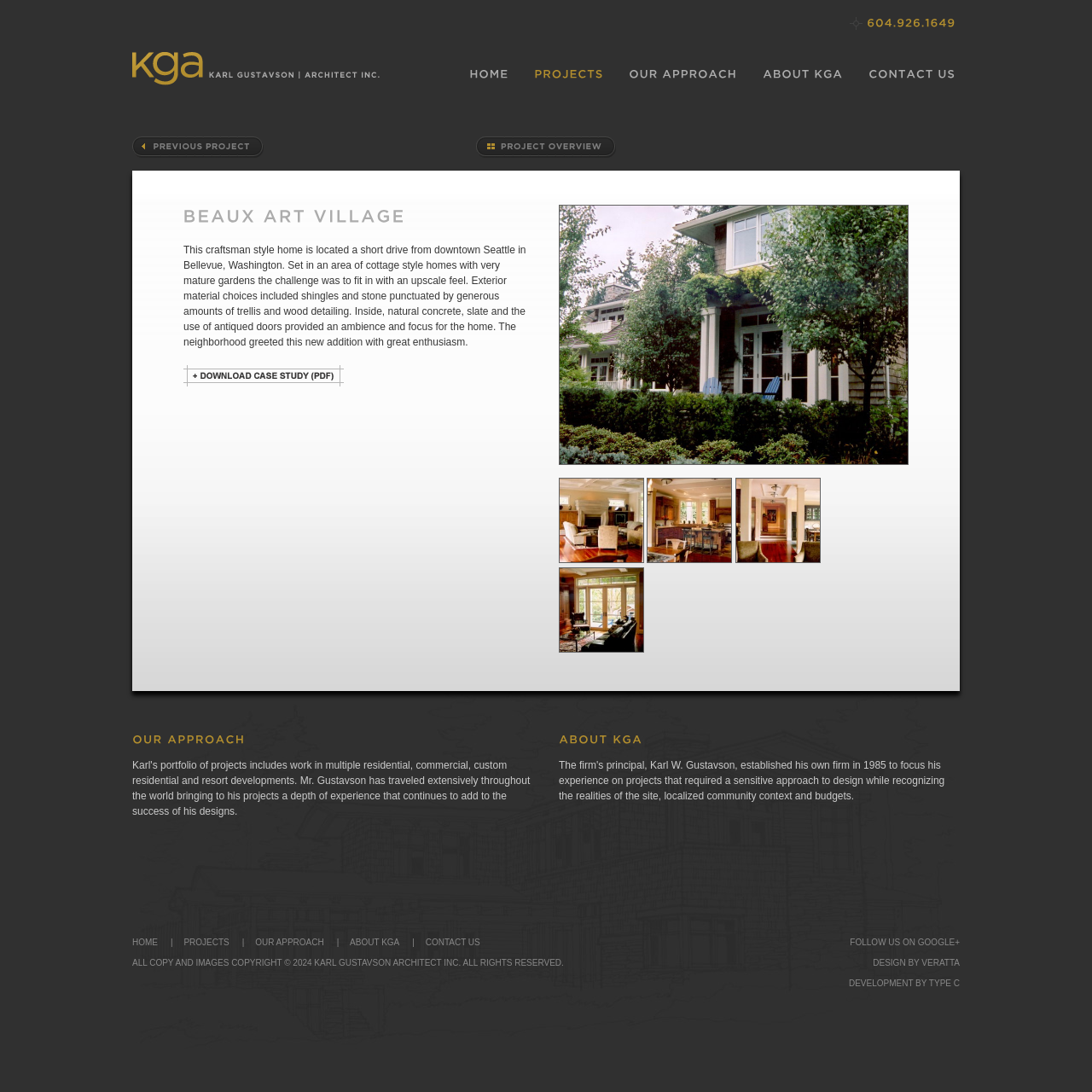Please find the bounding box coordinates of the element that must be clicked to perform the given instruction: "Buy TICKETS". The coordinates should be four float numbers from 0 to 1, i.e., [left, top, right, bottom].

None